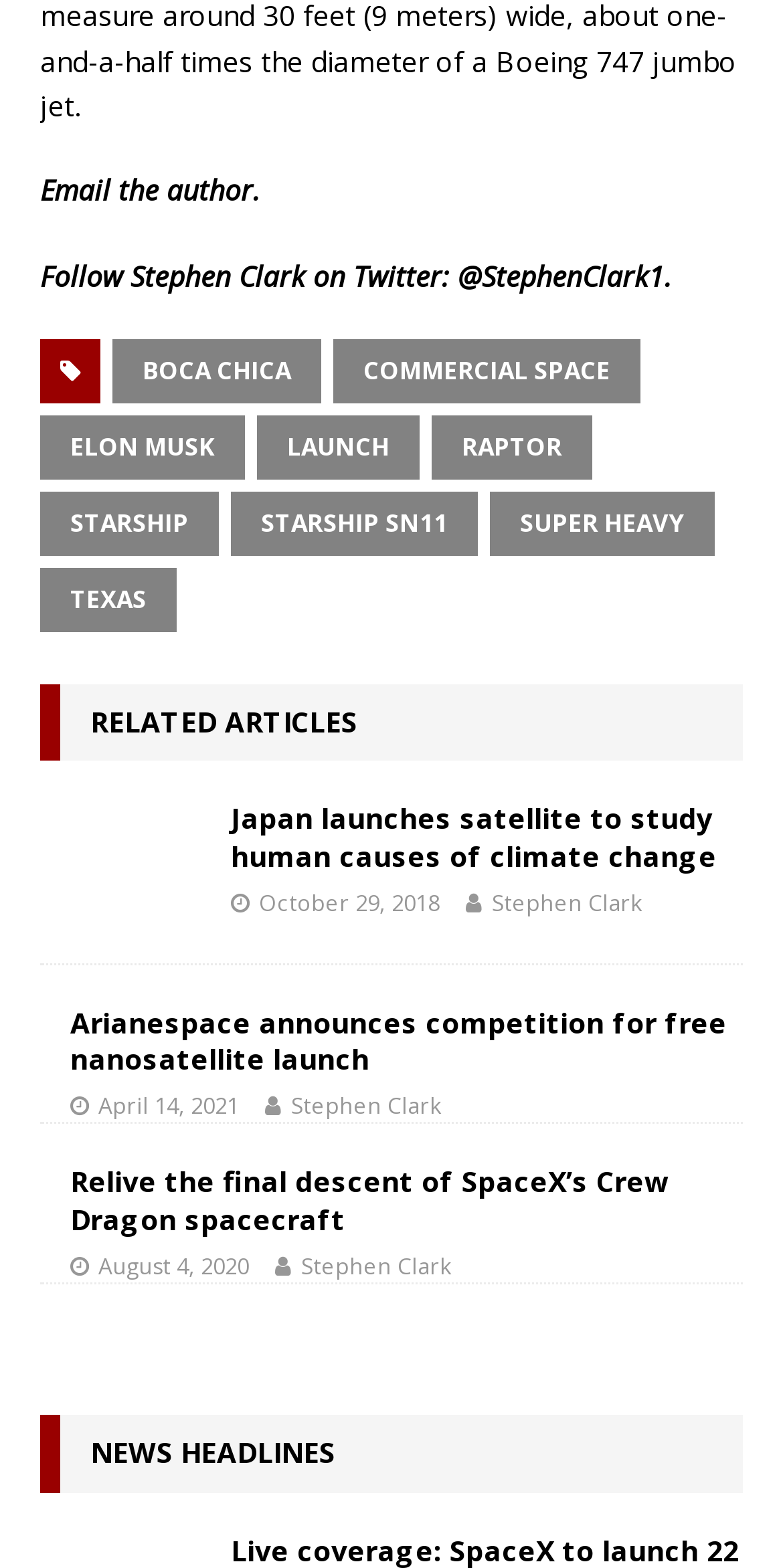What is the name of the spacecraft mentioned in the article with the heading 'Relive the final descent of SpaceX’s Crew Dragon spacecraft'?
Please answer the question with a detailed and comprehensive explanation.

The article with the heading 'Relive the final descent of SpaceX’s Crew Dragon spacecraft' is about the final descent of a spacecraft, and the name of the spacecraft is mentioned as Crew Dragon.